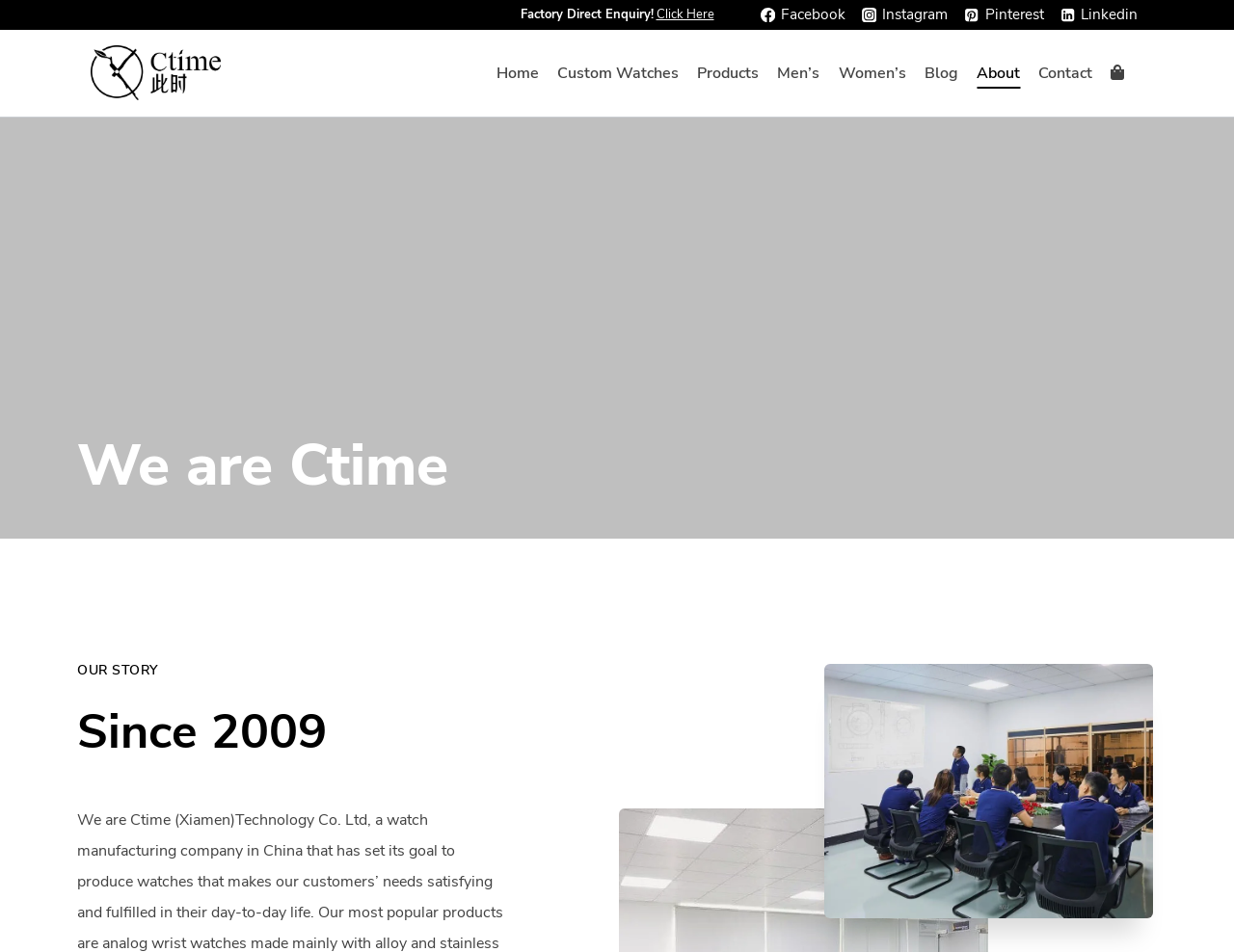What year did the company start?
We need a detailed and exhaustive answer to the question. Please elaborate.

I found the year the company started by looking at the bottom-left corner of the webpage, where there is a heading 'Since 2009'. This indicates that the company was founded in 2009.